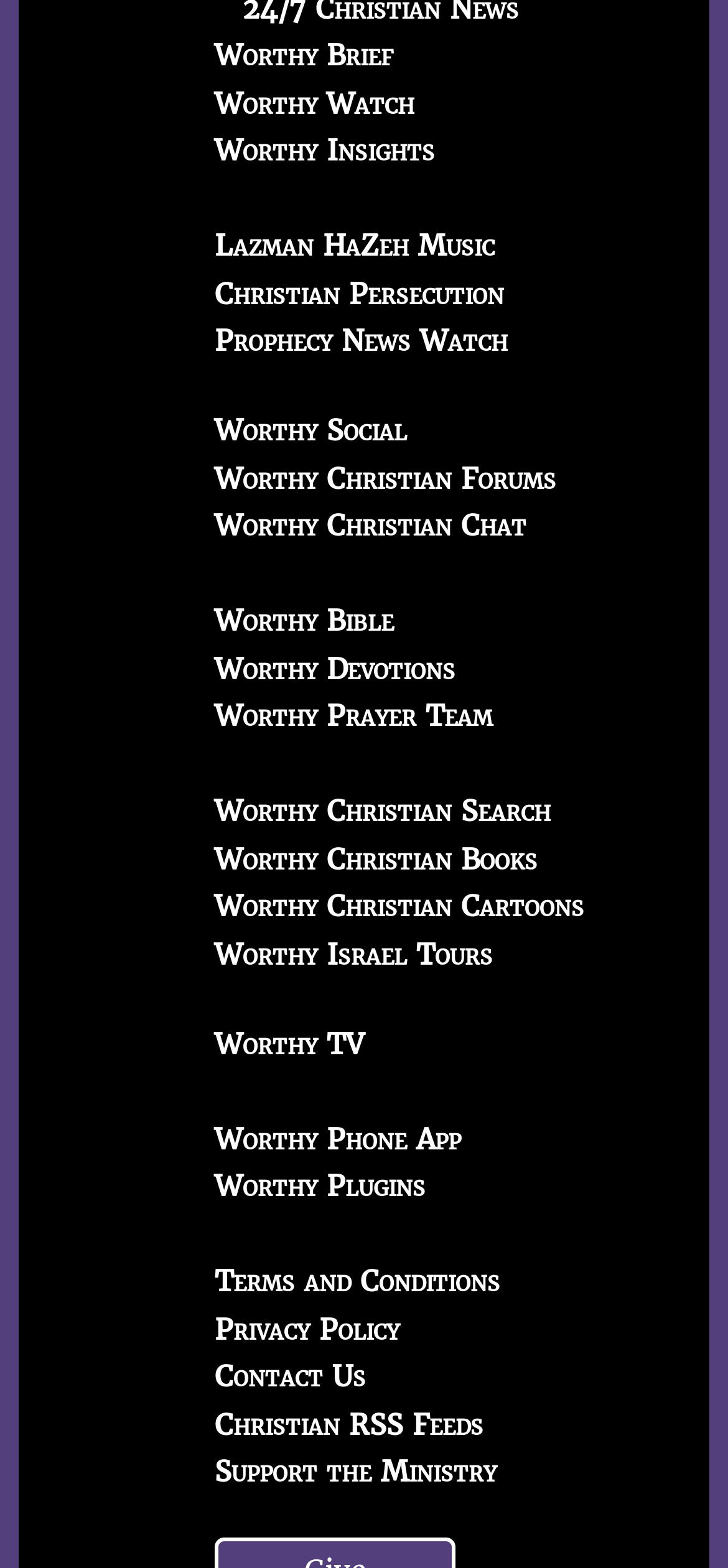Pinpoint the bounding box coordinates of the area that must be clicked to complete this instruction: "Check Worthy Christian Forums".

[0.295, 0.294, 0.764, 0.316]